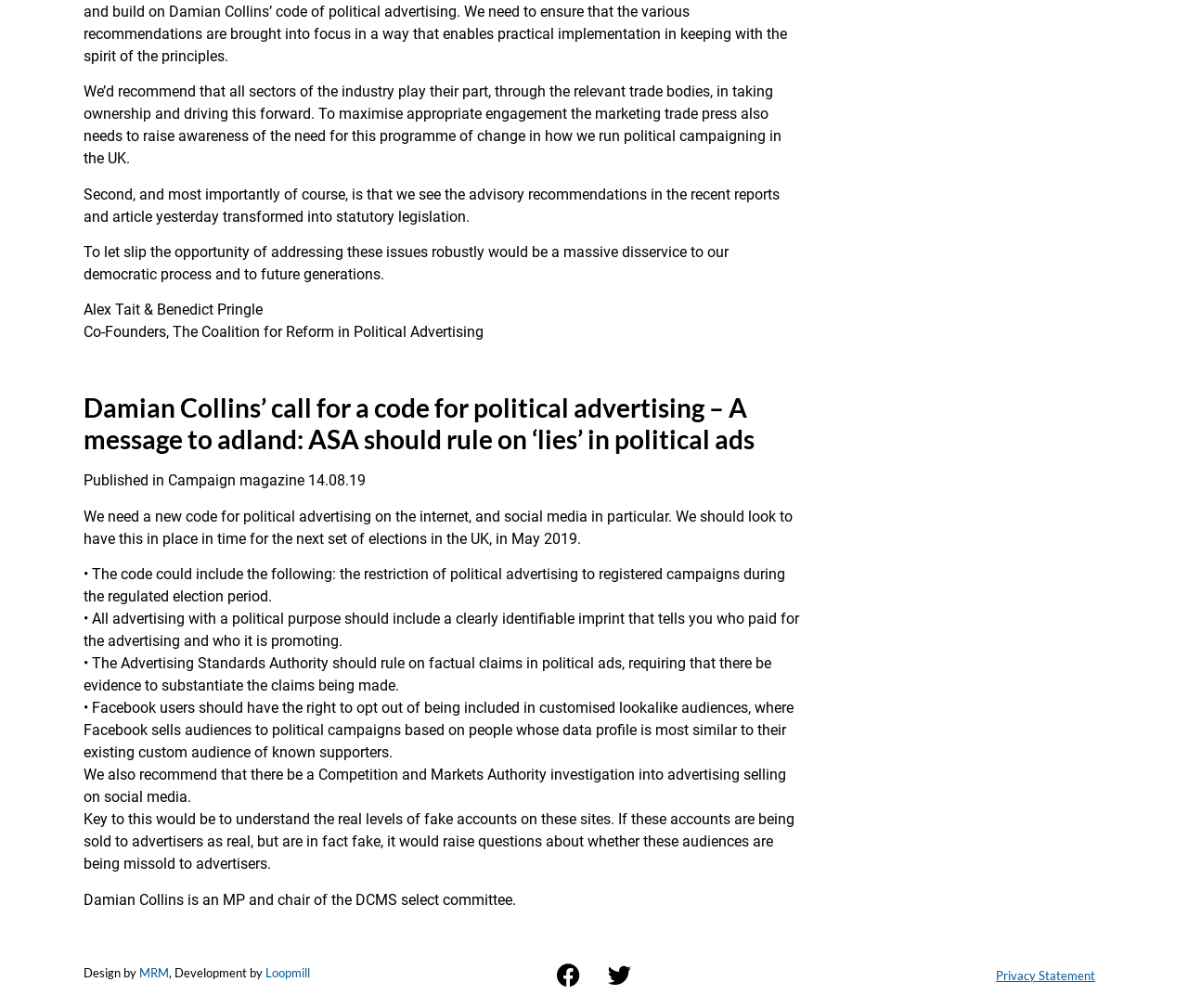Please answer the following query using a single word or phrase: 
What is the name of the MP and chair of the DCMS select committee?

Damian Collins